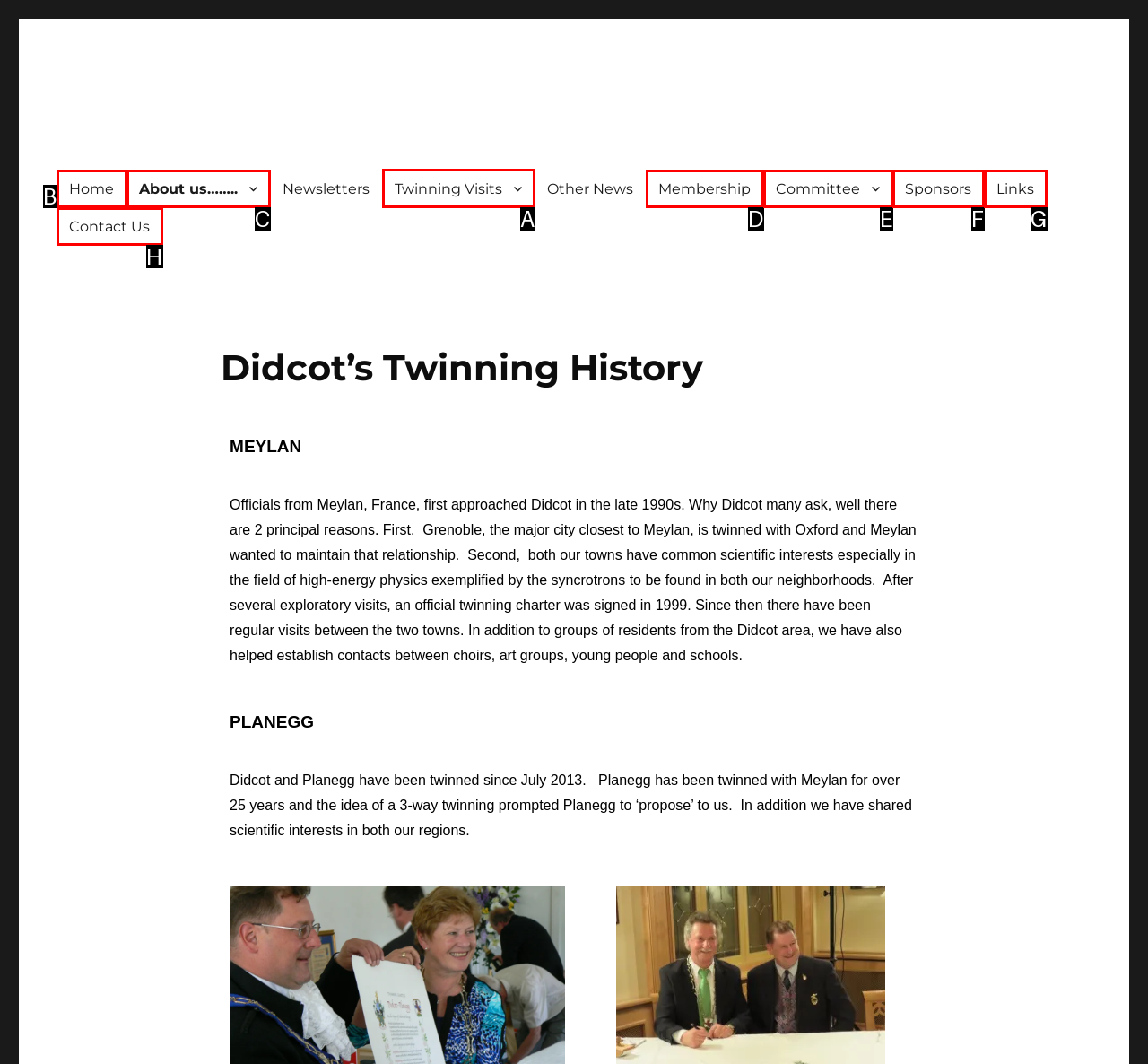Point out the UI element to be clicked for this instruction: Go to the Dictionary page. Provide the answer as the letter of the chosen element.

None